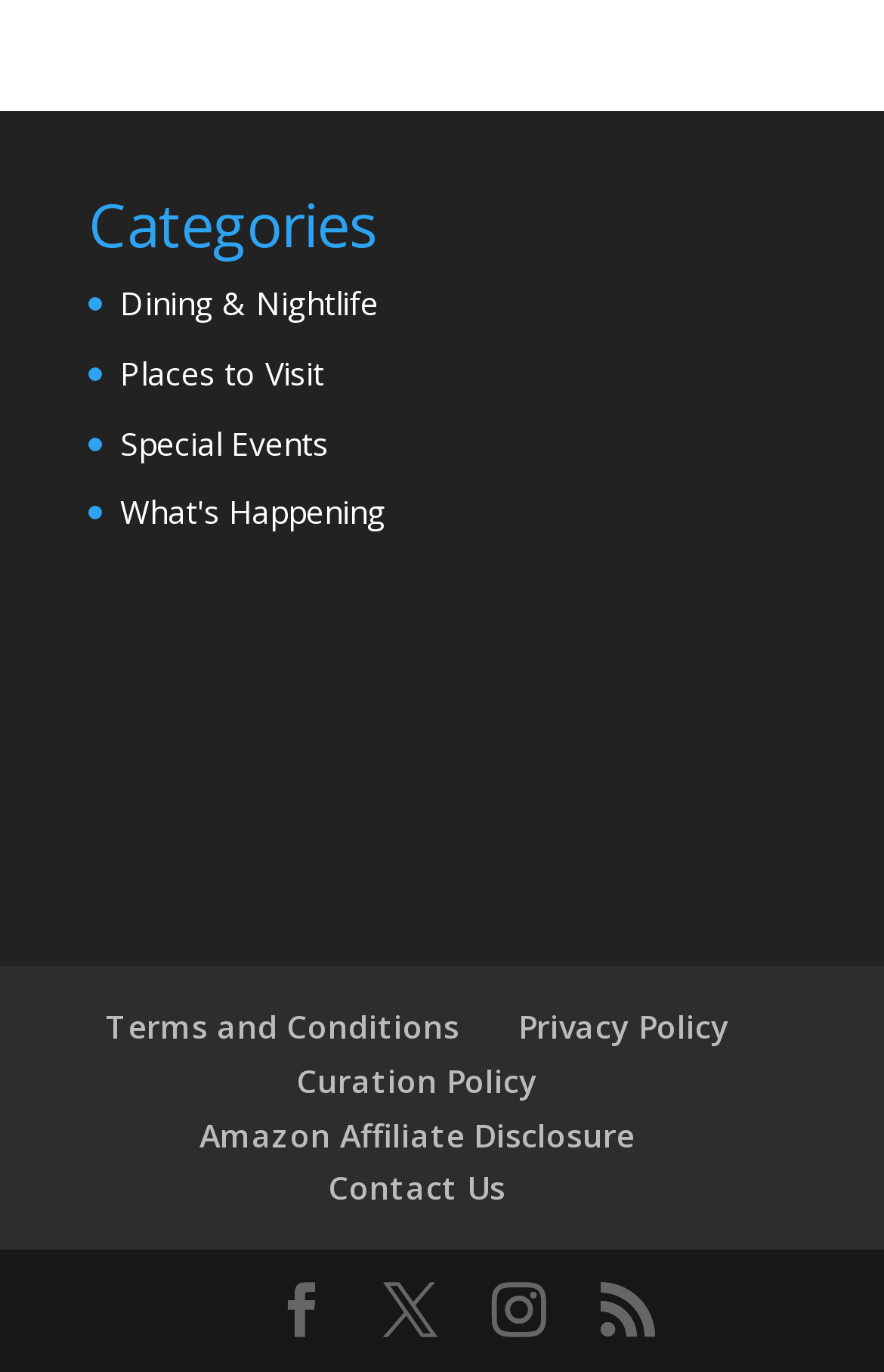Find the bounding box coordinates of the clickable region needed to perform the following instruction: "Contact us". The coordinates should be provided as four float numbers between 0 and 1, i.e., [left, top, right, bottom].

[0.372, 0.85, 0.572, 0.882]